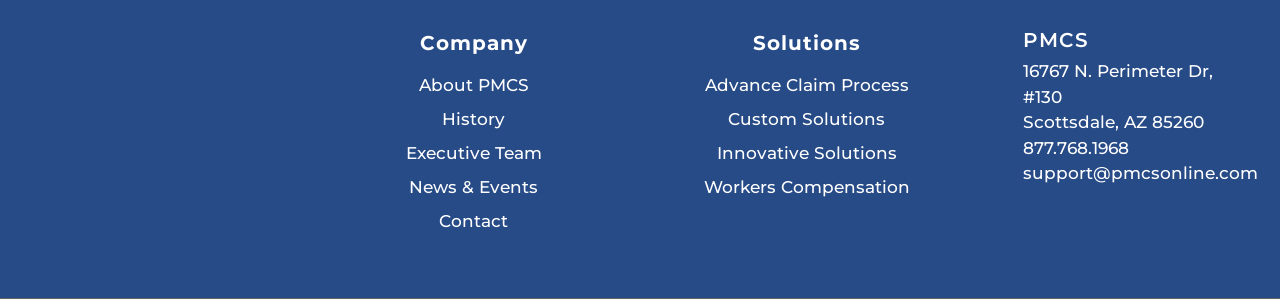Specify the bounding box coordinates of the element's region that should be clicked to achieve the following instruction: "Contact PMCS". The bounding box coordinates consist of four float numbers between 0 and 1, in the format [left, top, right, bottom].

[0.279, 0.682, 0.461, 0.796]